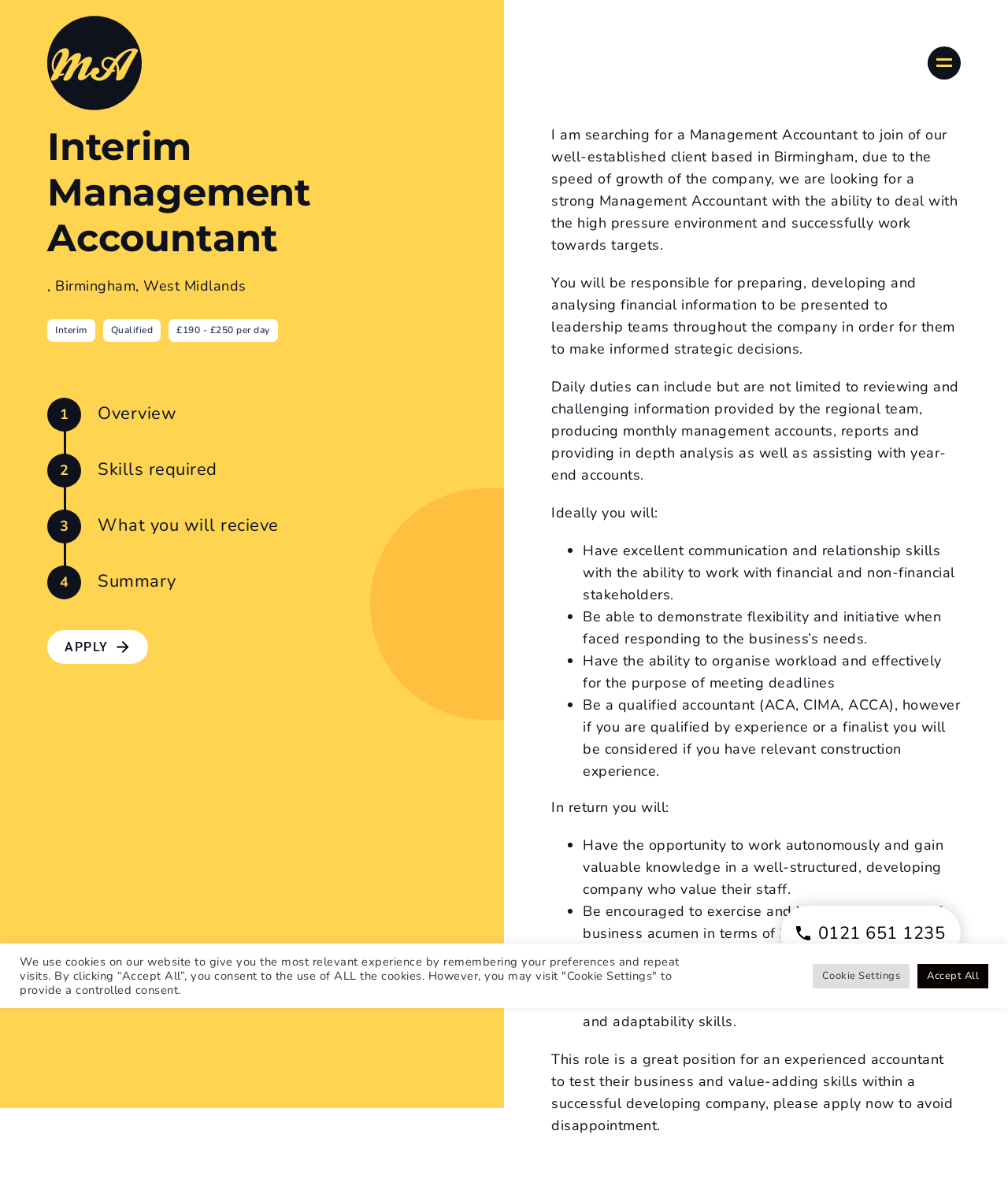Analyze and describe the webpage in a detailed narrative.

This webpage is a job posting for an Interim Management Accountant position at a well-established company based in Birmingham, West Midlands. At the top left corner, there is a logo of the company, Mitchell Adam, accompanied by a heading that reads "Interim Management Accountant". Below the heading, there is a brief description of the job location and a mention of the required qualification.

The main content of the job posting is divided into several sections, including "Overview", "Skills required", "What you will receive", and "Summary". The "Overview" section provides a detailed description of the job responsibilities, including preparing and analyzing financial information, reviewing and challenging regional team data, and assisting with year-end accounts.

The "Skills required" section lists the ideal qualifications and skills for the candidate, including excellent communication and relationship skills, flexibility, and the ability to organize workload effectively. The "What you will receive" section outlines the benefits of the job, such as the opportunity to work autonomously, gain valuable knowledge, and develop commercial business acumen.

At the bottom of the page, there is a call-to-action button "APPLY" and a section about cookies on the website, with options to accept all cookies or visit the cookie settings. Additionally, there is a "Call Now" button with a phone number and a small image of a phone.